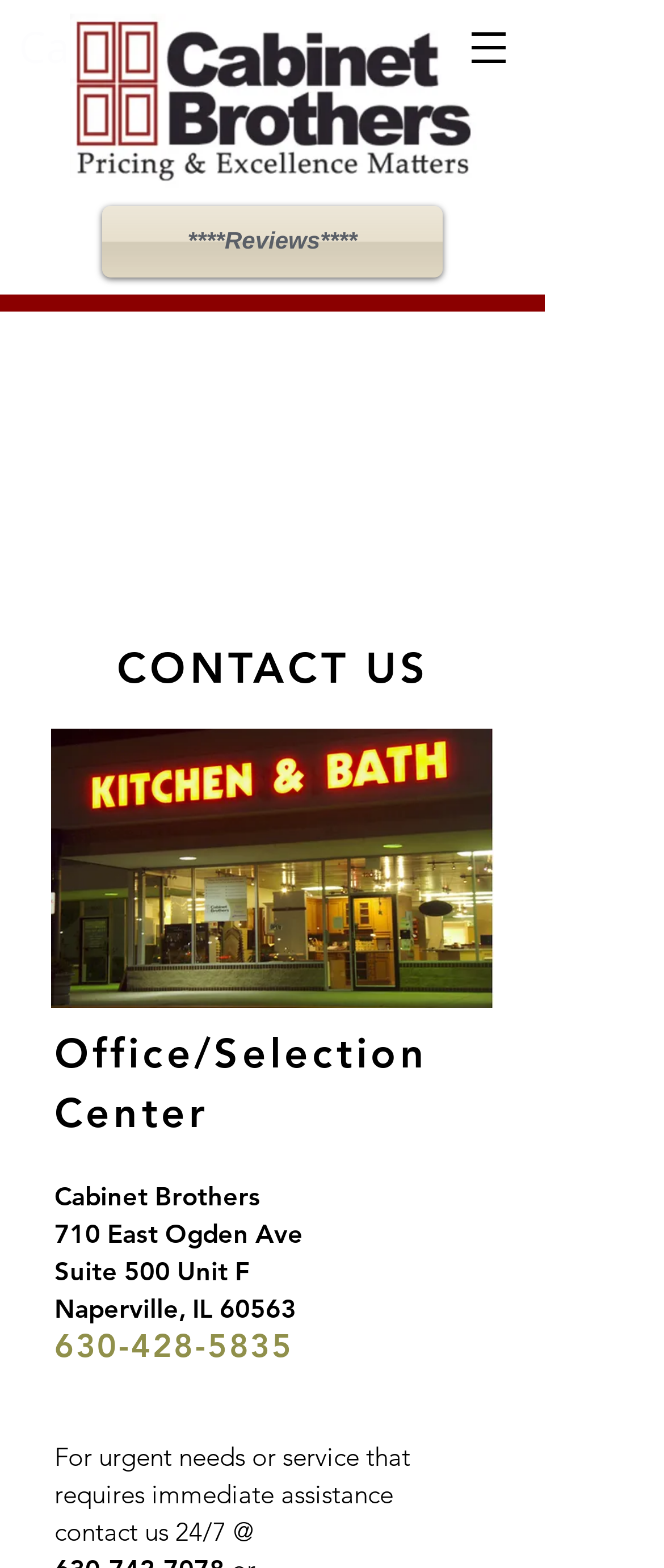What is the address of Cabinet Brothers' office?
Using the information from the image, provide a comprehensive answer to the question.

I found the address by looking at the contact information section of the webpage, where it lists the office address as 710 East Ogden Ave, Suite 500 Unit F, Naperville, IL 60563.